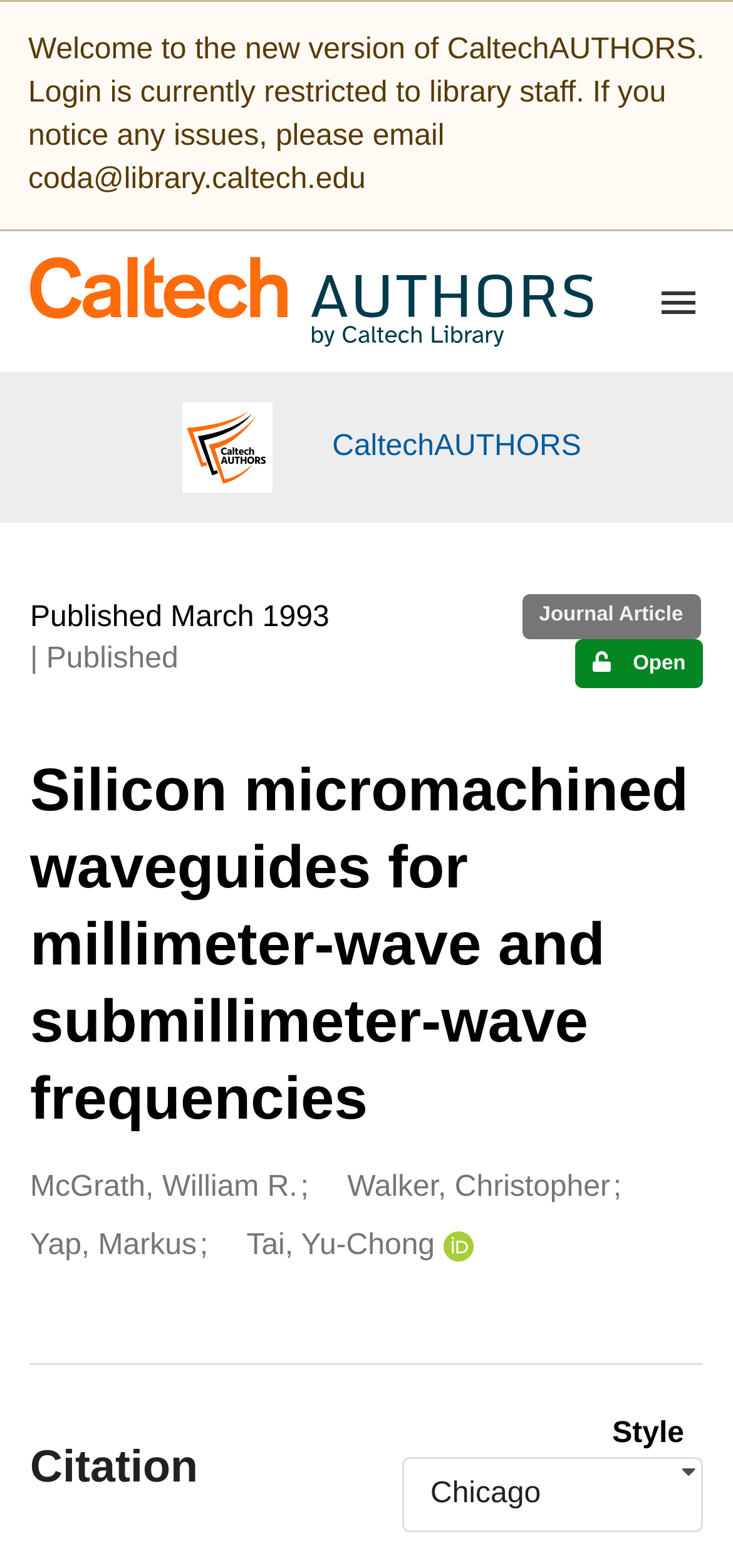Identify the bounding box coordinates of the region that should be clicked to execute the following instruction: "View the publication details".

[0.041, 0.34, 0.959, 0.458]